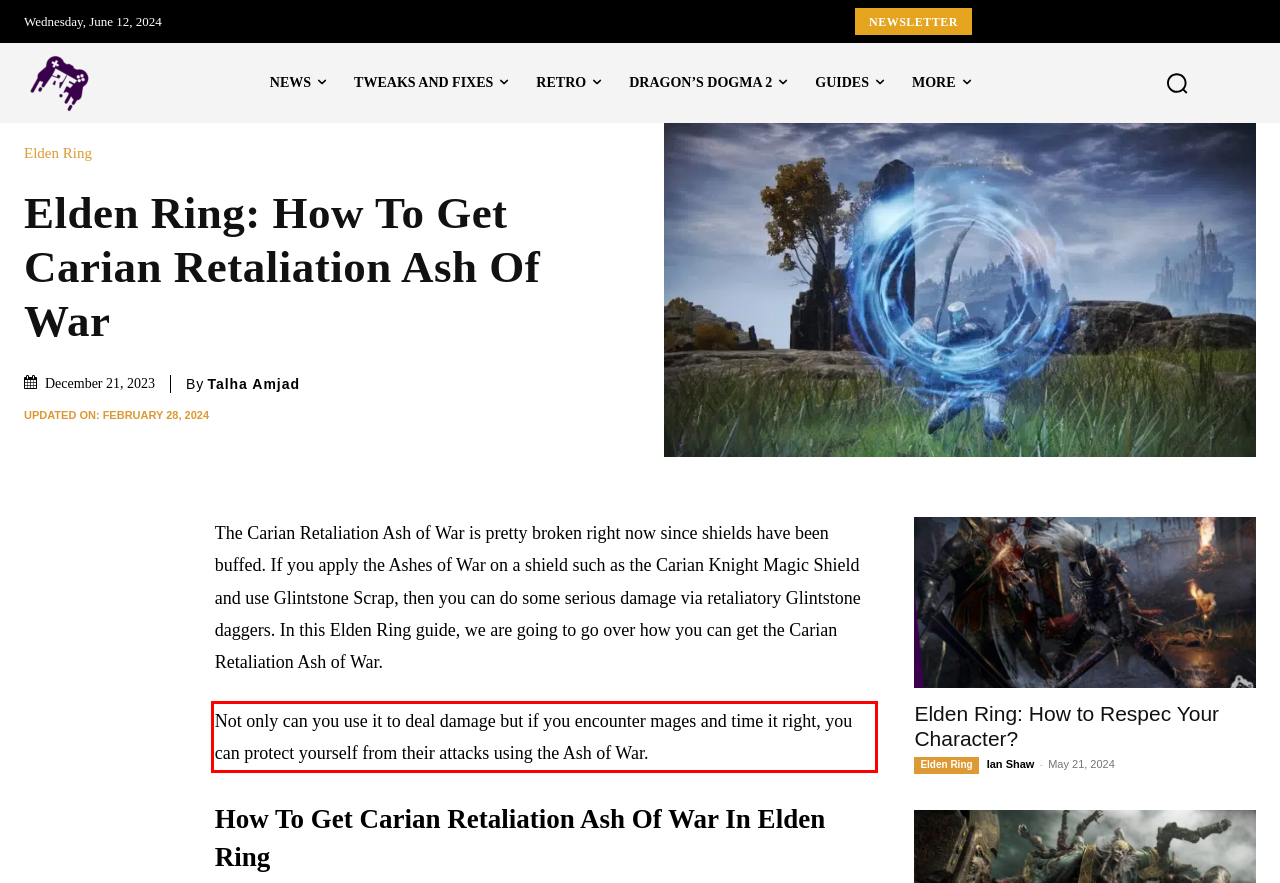The screenshot provided shows a webpage with a red bounding box. Apply OCR to the text within this red bounding box and provide the extracted content.

Not only can you use it to deal damage but if you encounter mages and time it right, you can protect yourself from their attacks using the Ash of War.